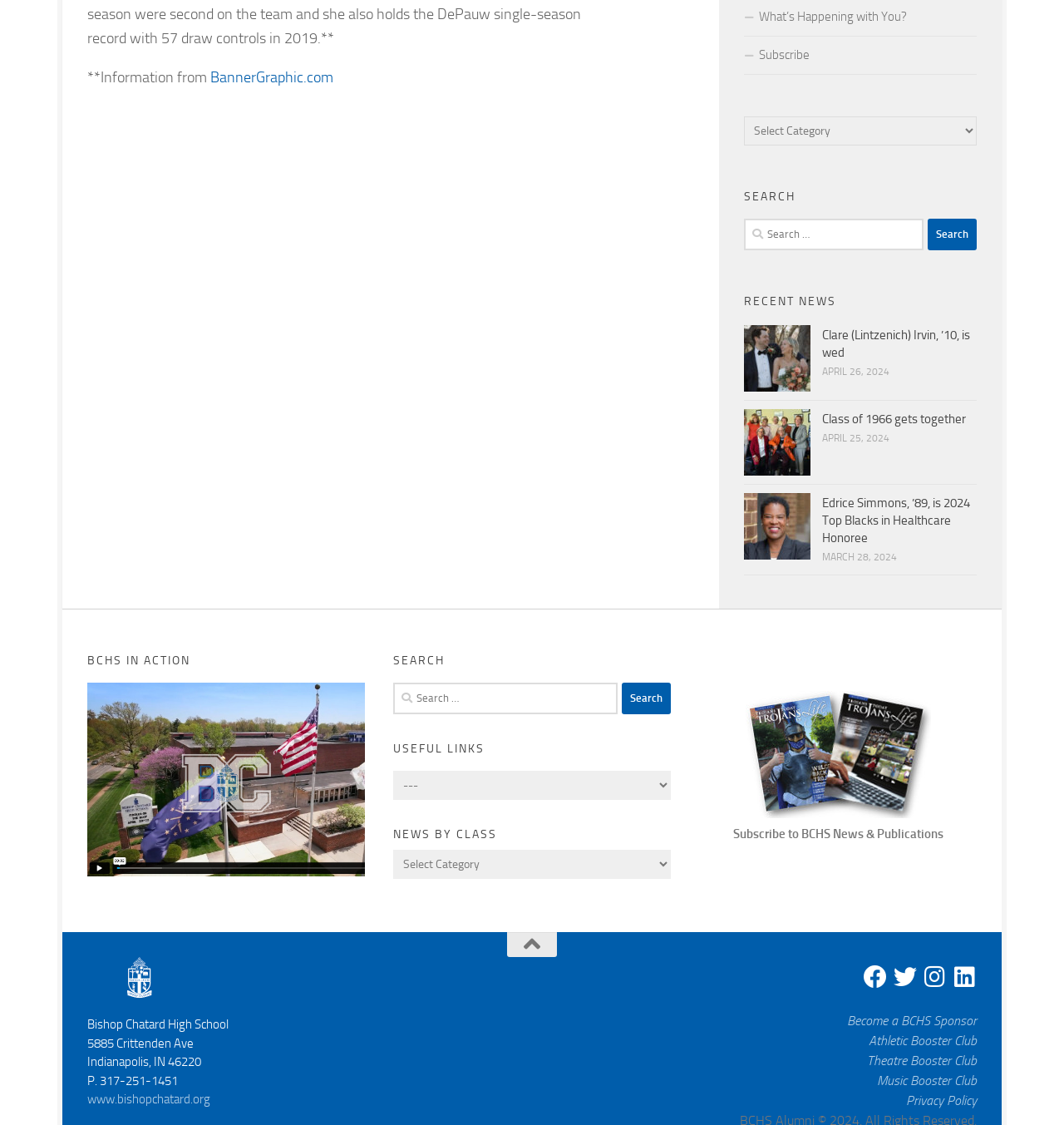Using the given element description, provide the bounding box coordinates (top-left x, top-left y, bottom-right x, bottom-right y) for the corresponding UI element in the screenshot: Read more about Aliyah

None